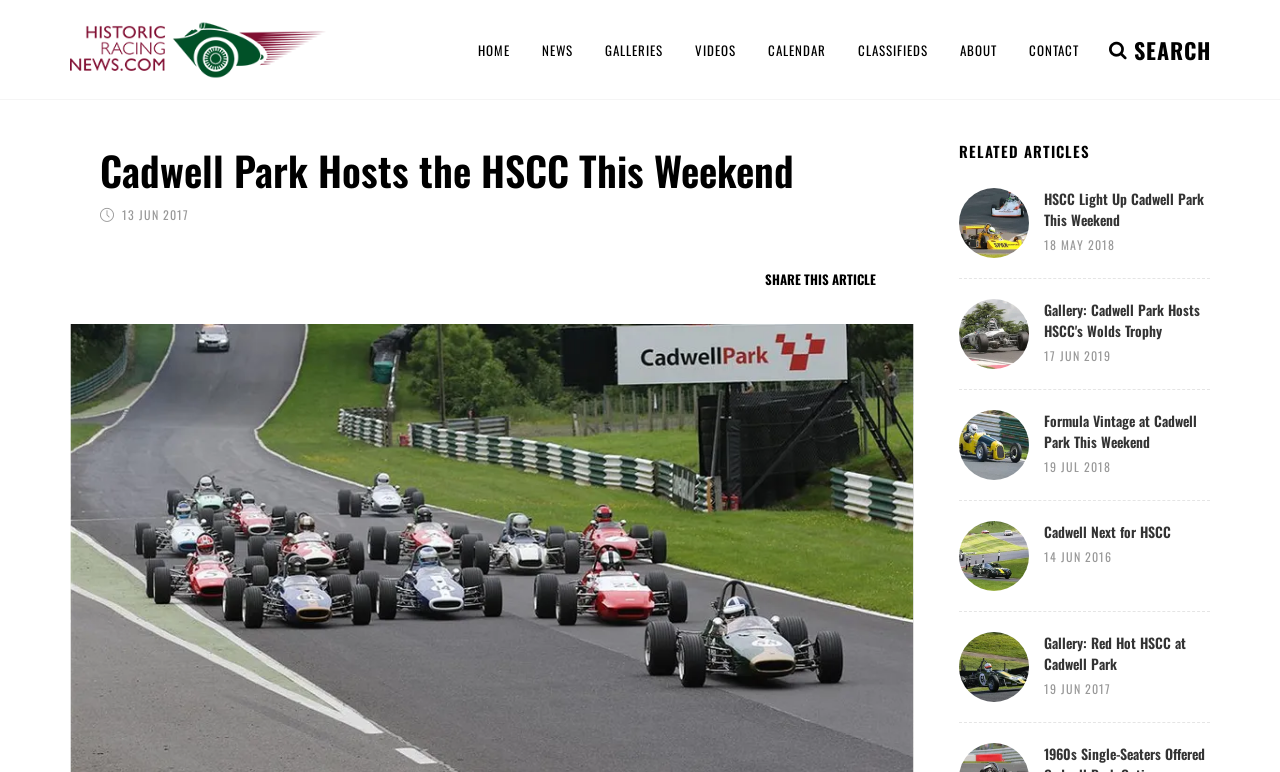Using the element description: "alt="VSCC at Donington Park"", determine the bounding box coordinates. The coordinates should be in the format [left, top, right, bottom], with values between 0 and 1.

[0.749, 0.53, 0.804, 0.621]